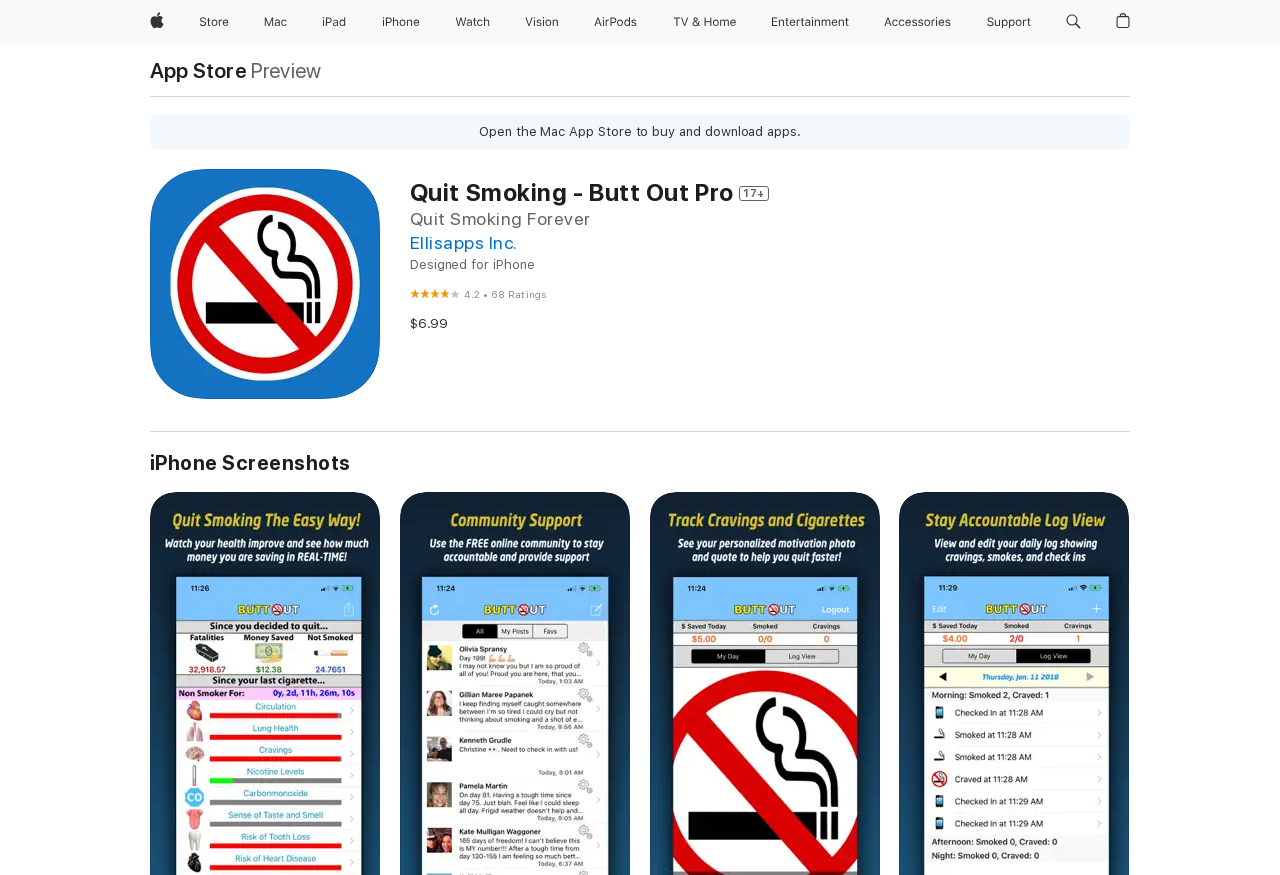Give a succinct answer to this question in a single word or phrase: 
What is the category of the app?

Health and Fitness